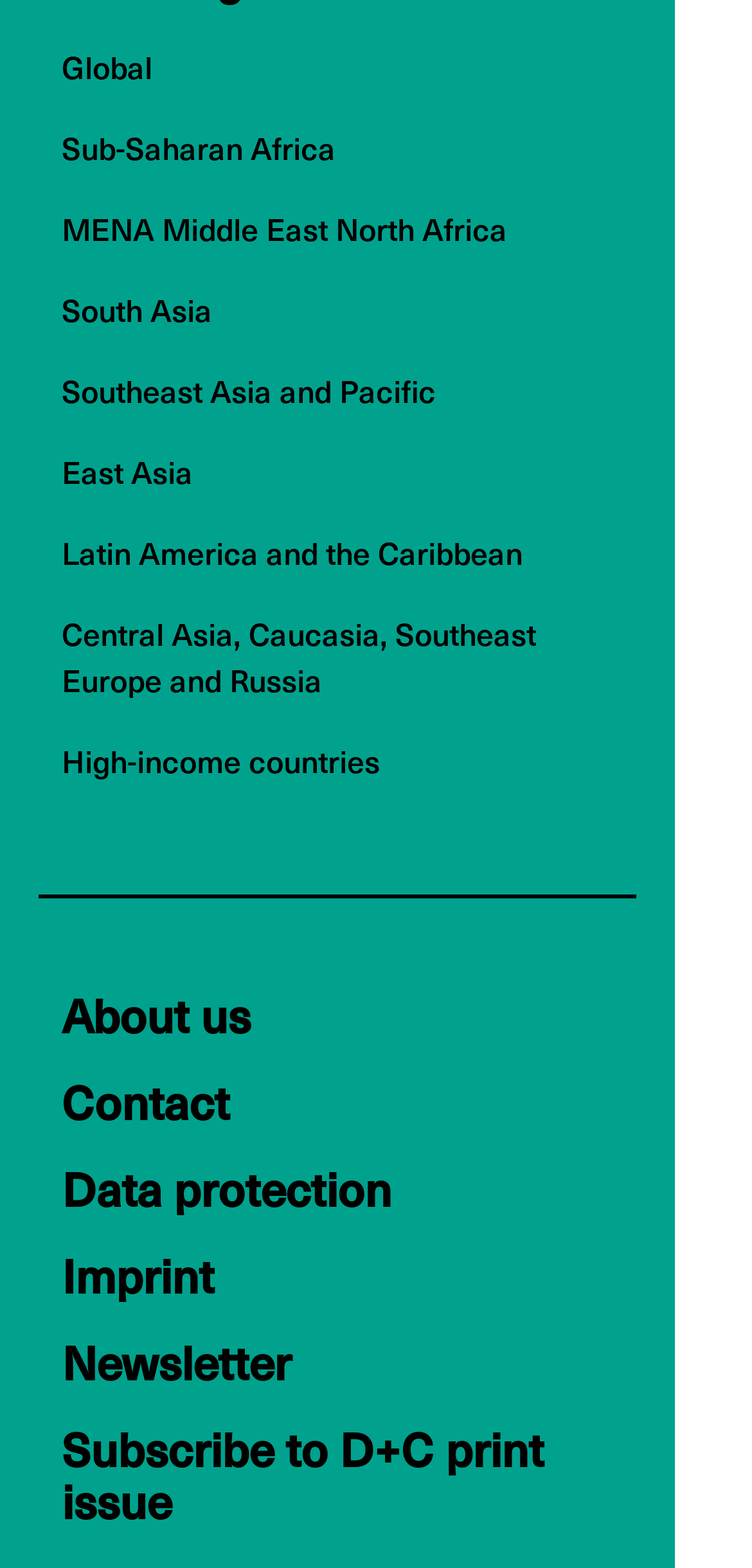Extract the bounding box coordinates for the UI element described by the text: "Latin America and the Caribbean". The coordinates should be in the form of [left, top, right, bottom] with values between 0 and 1.

[0.082, 0.336, 0.695, 0.366]